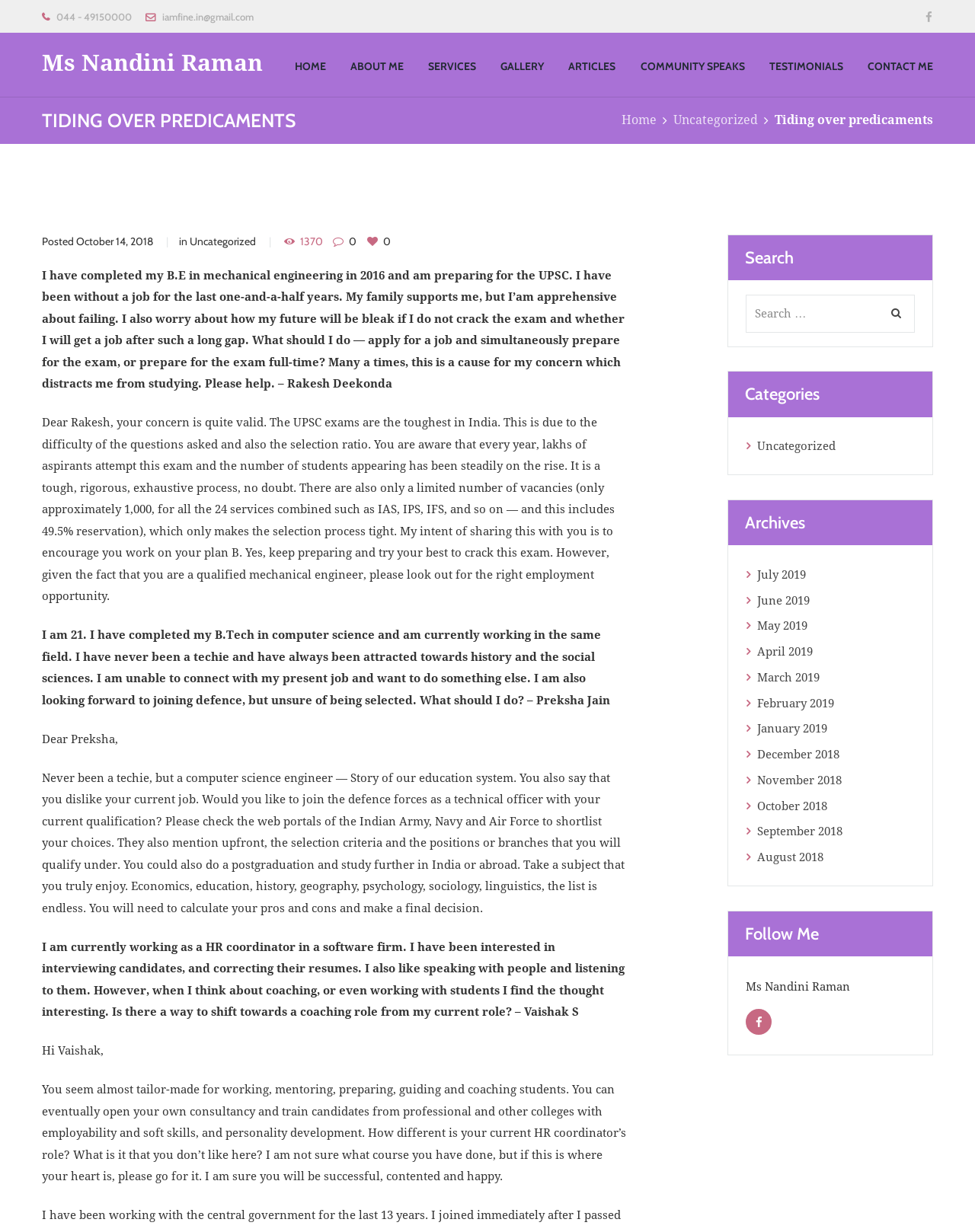Locate the UI element described by Uncategorized and provide its bounding box coordinates. Use the format (top-left x, top-left y, bottom-right x, bottom-right y) with all values as floating point numbers between 0 and 1.

[0.691, 0.09, 0.777, 0.105]